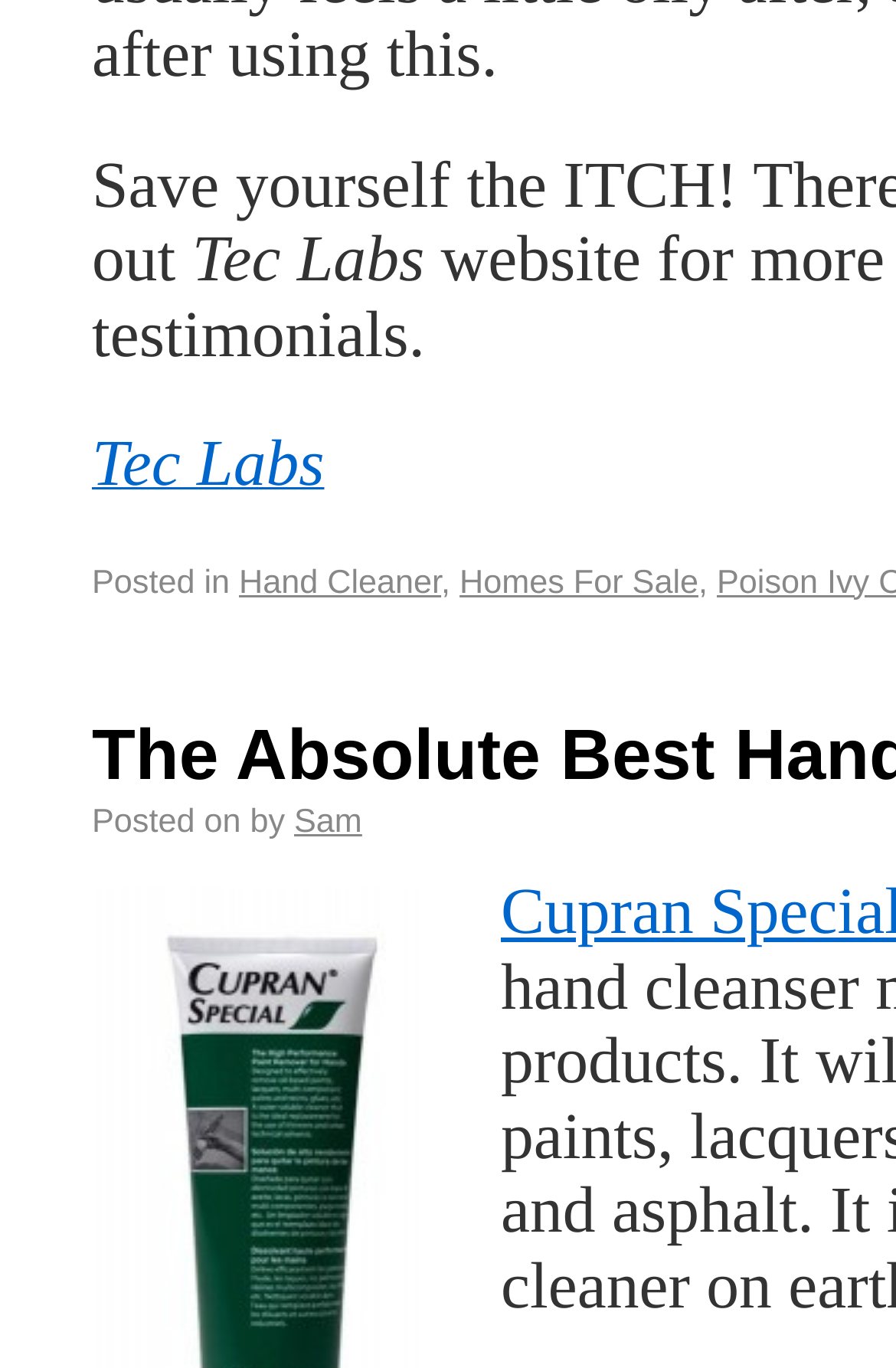Using the information in the image, give a comprehensive answer to the question: 
What is the name of the website?

The name of the website is 'Tec Labs' which is mentioned as a static text at the top of the webpage with a bounding box coordinate of [0.214, 0.165, 0.474, 0.217].